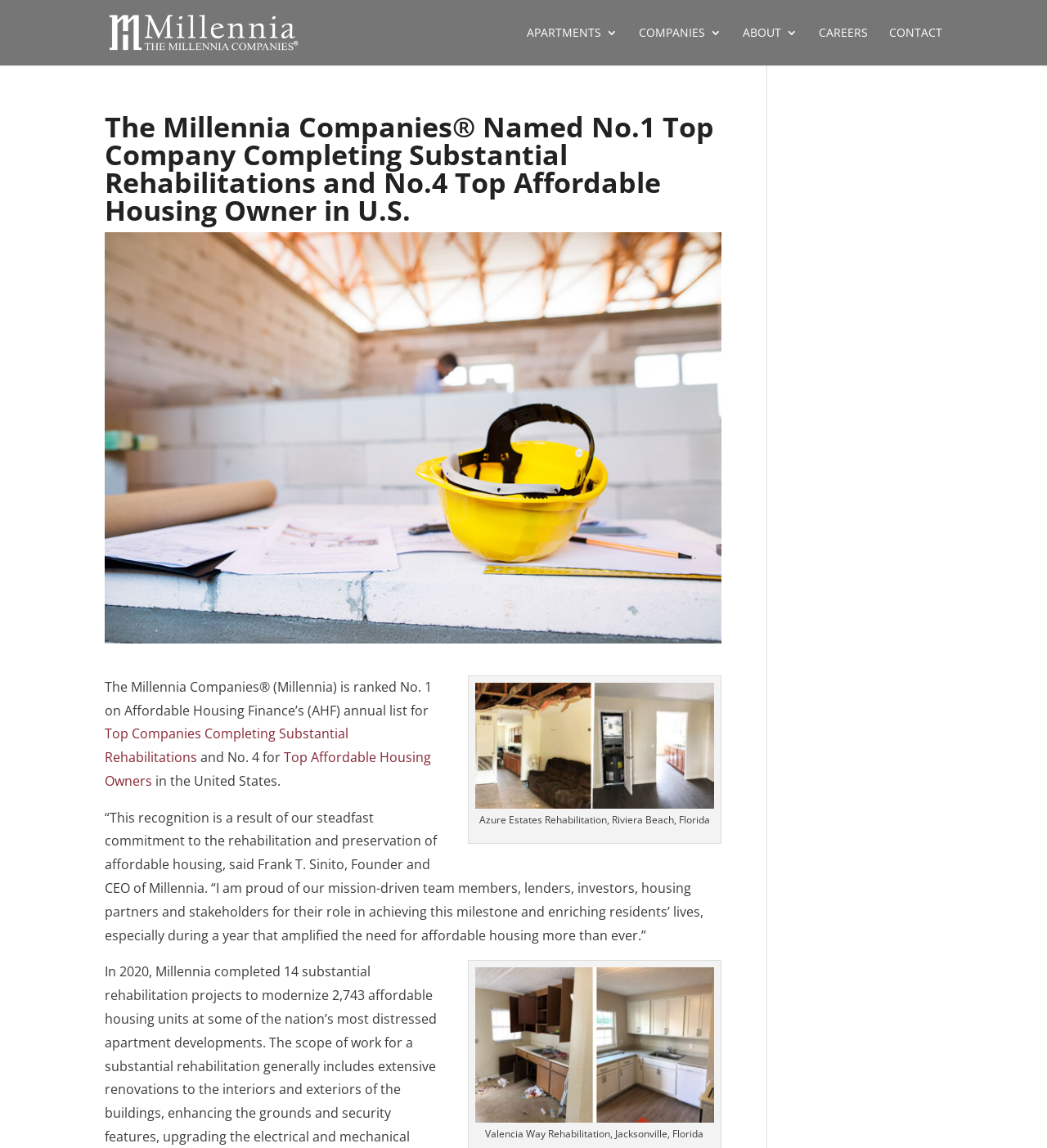Please provide the bounding box coordinates for the element that needs to be clicked to perform the following instruction: "View photos of distressed and renovated living areas". The coordinates should be given as four float numbers between 0 and 1, i.e., [left, top, right, bottom].

[0.454, 0.686, 0.682, 0.702]